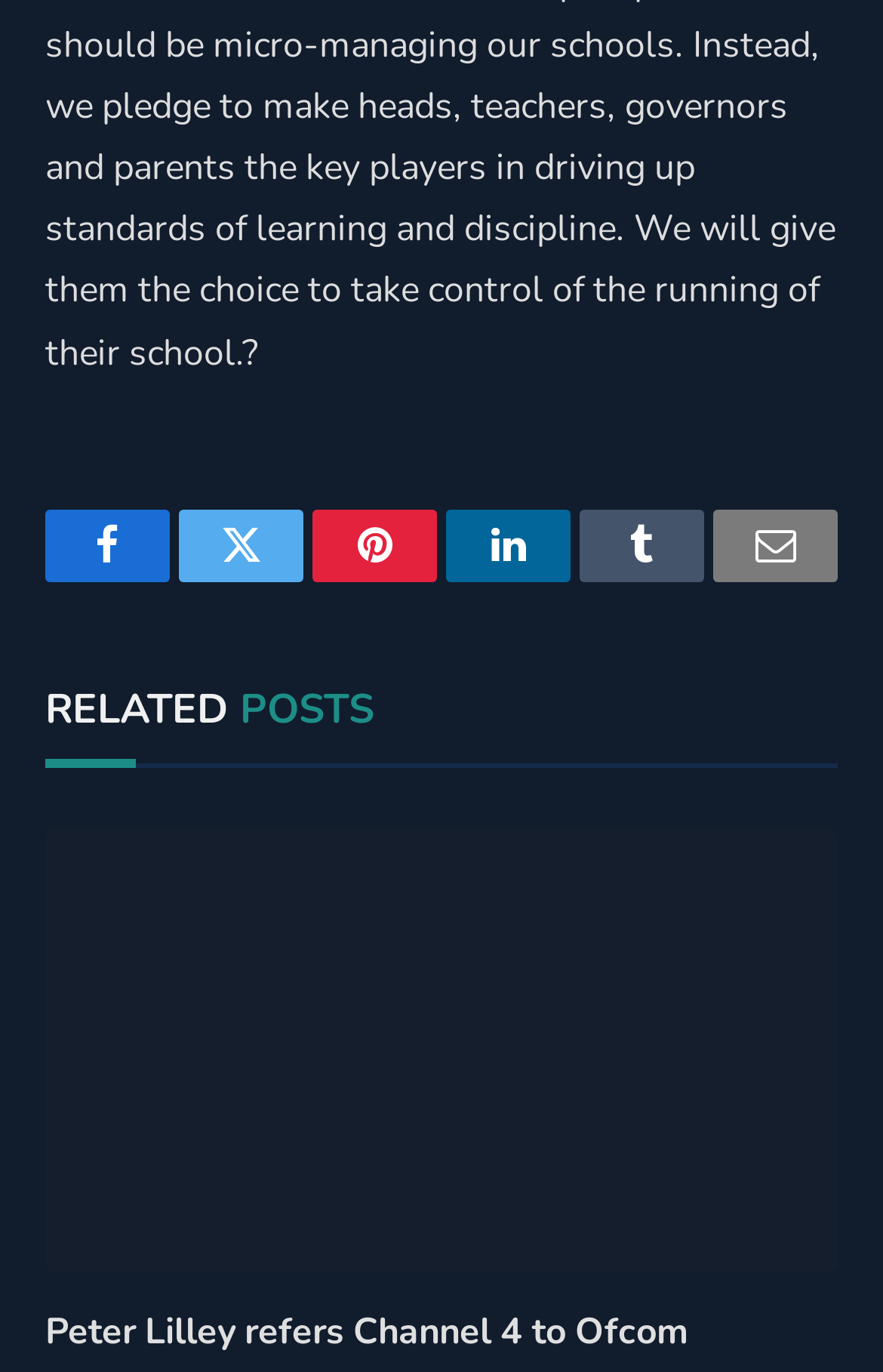How many related posts are there? Analyze the screenshot and reply with just one word or a short phrase.

2